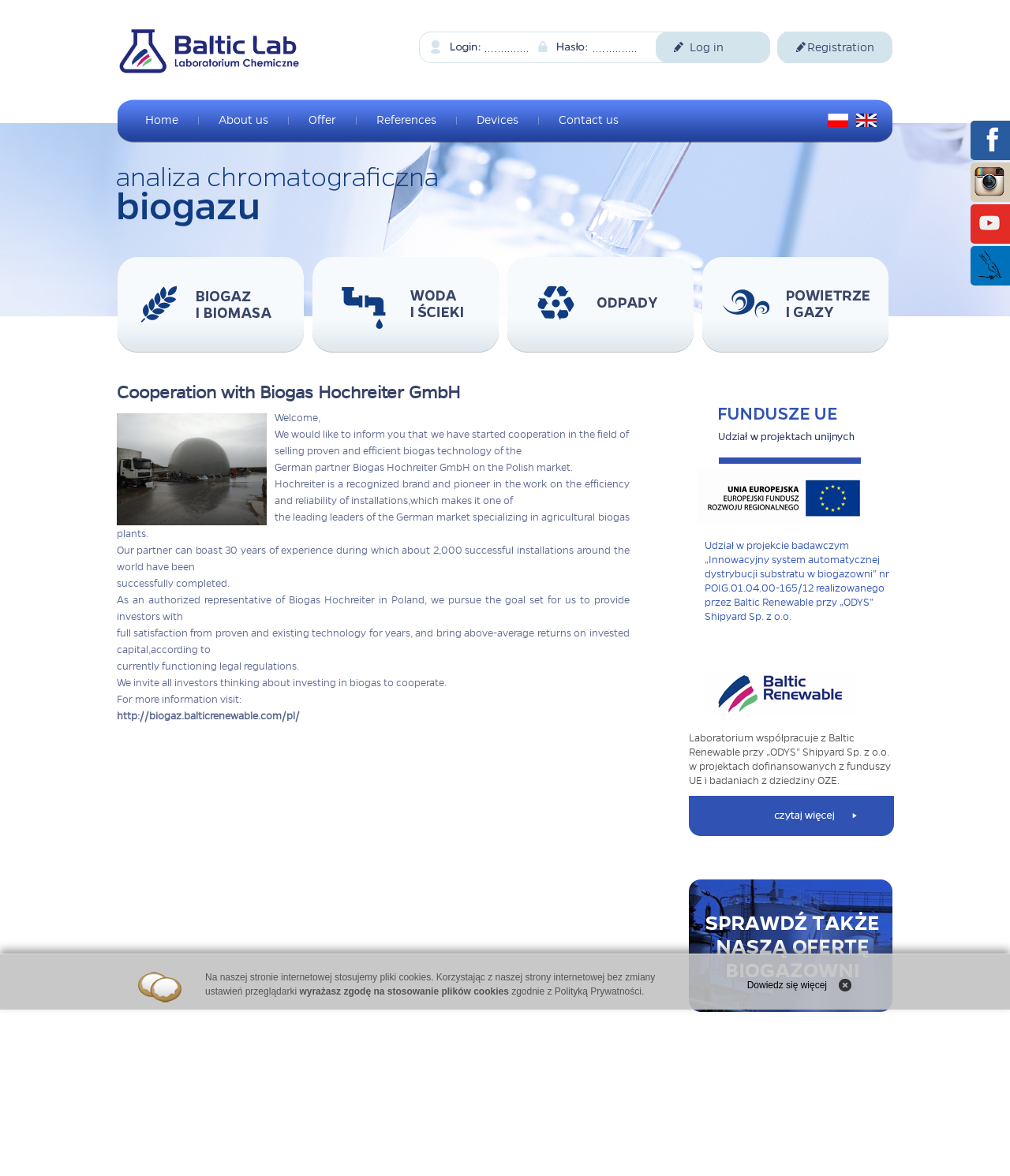Provide a brief response using a word or short phrase to this question:
What is the purpose of the company's cooperation with Biogas Hochreiter GmbH?

To provide investors with full satisfaction